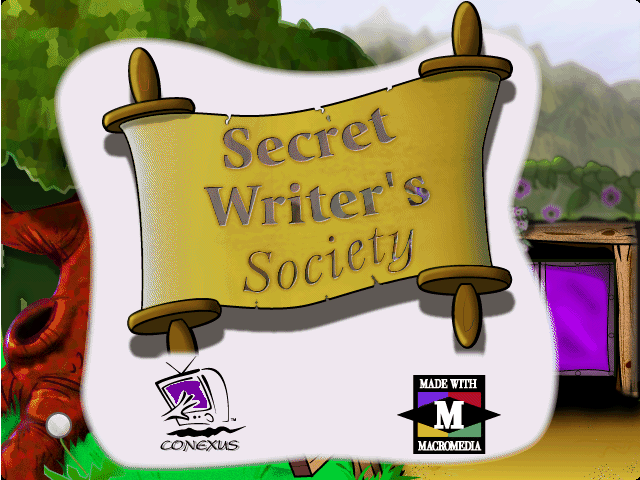Elaborate on all the features and components visible in the image.

This image is the title screen for the educational software "Secret Writer's Society." The prominent feature is a decorative scroll banner at the center, showcasing the name "Secret Writer's Society" in bold, stylized letters, emphasizing its focus on creativity and writing. The background presents a whimsical, nature-inspired landscape with vibrant colors and cartoonish elements, illustrating a friendly and inviting atmosphere for young learners. To the left, there is a logo for "Conexus," and to the right, a "Made with Macromedia" insignia, indicating the platform and creators behind the game. This software was designed to help children improve their writing skills, but it became notorious for an unintended bug that led to comical and inappropriate outputs, adding a layer of humor to its educational intent.